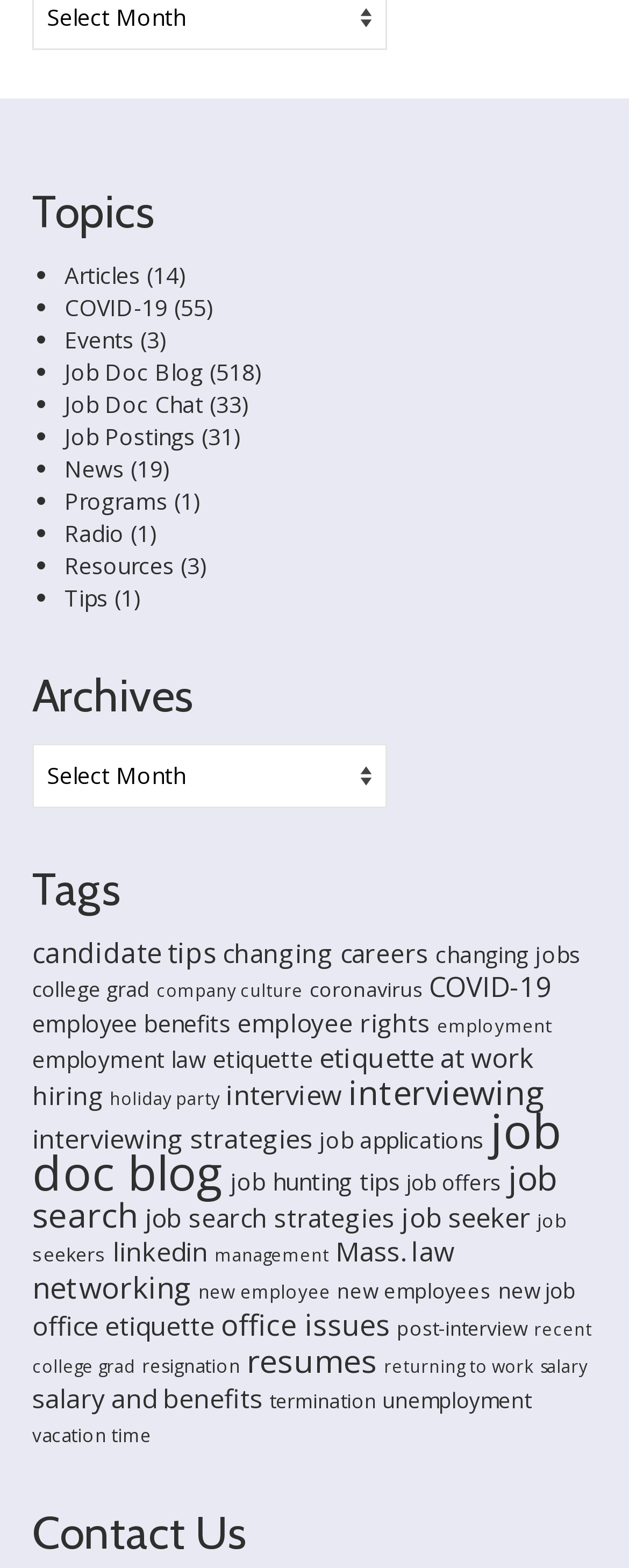What is the tag with the most items?
Provide an in-depth and detailed explanation in response to the question.

I looked at the numbers in parentheses next to each tag link, which seem to indicate the number of items in each tag. The tag with the highest number is interviewing, with 79 items.